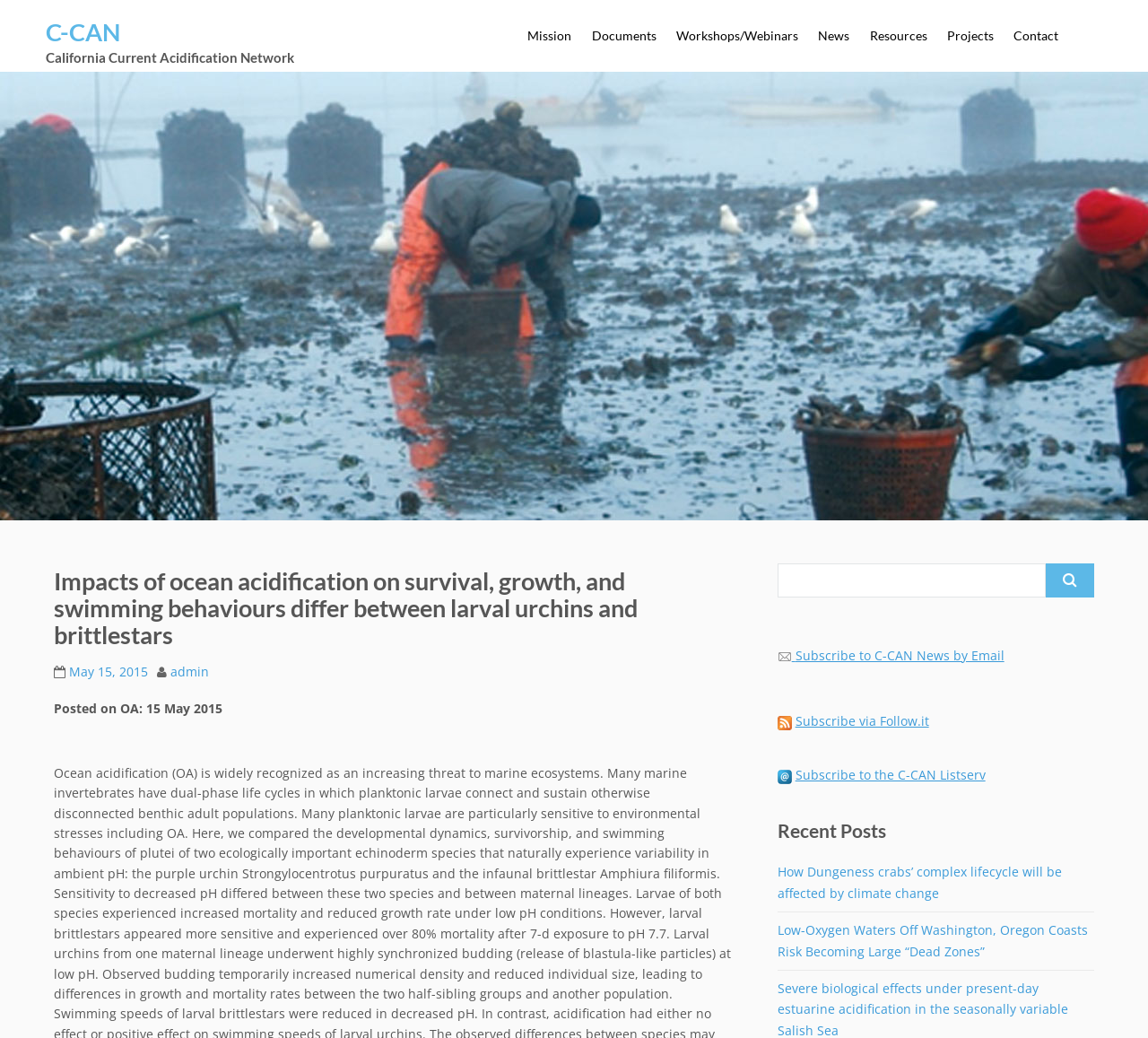From the given element description: "Subscribe to the C-CAN Listserv", find the bounding box for the UI element. Provide the coordinates as four float numbers between 0 and 1, in the order [left, top, right, bottom].

[0.693, 0.724, 0.858, 0.769]